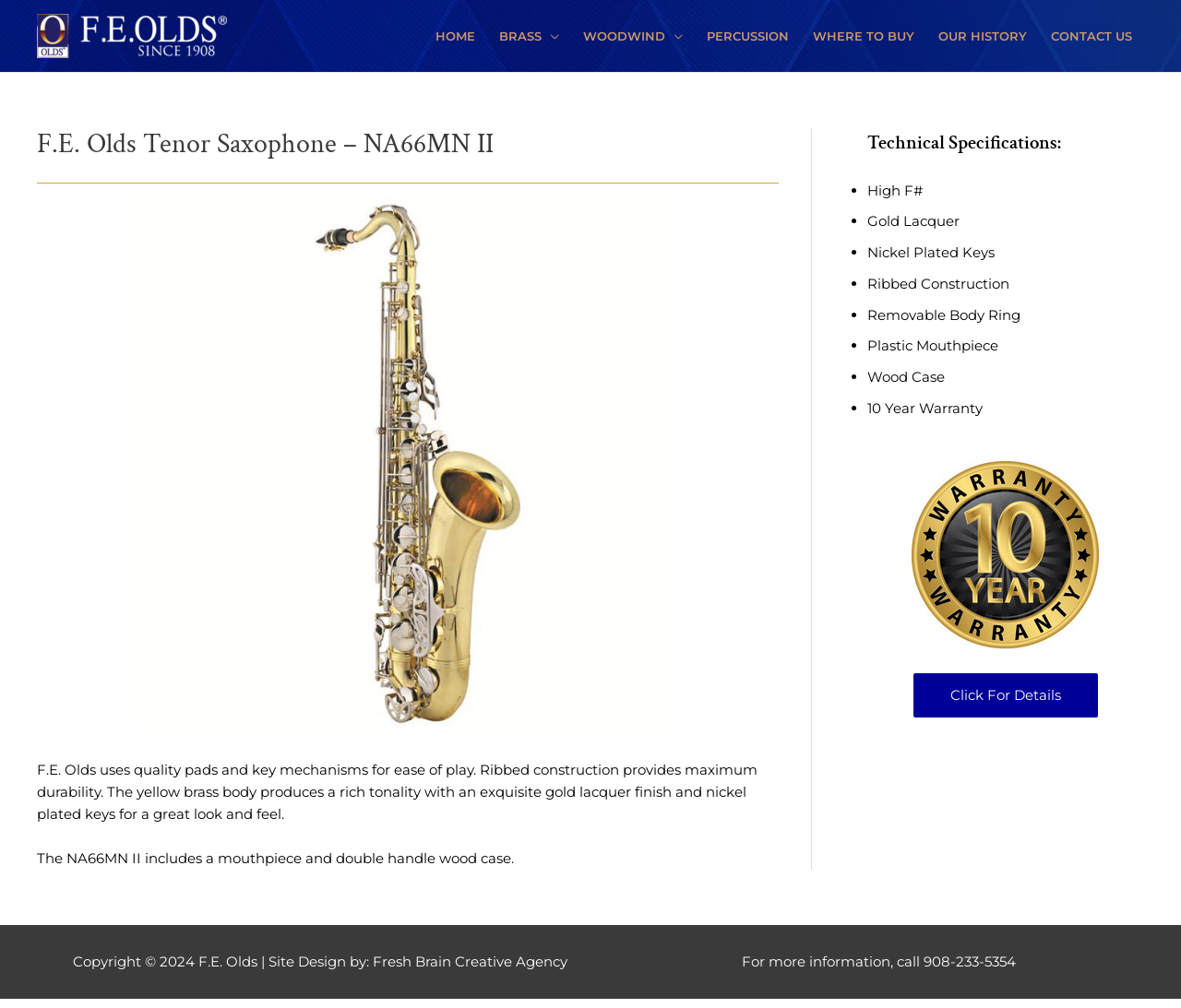Given the element description, predict the bounding box coordinates in the format (top-left x, top-left y, bottom-right x, bottom-right y). Make sure all values are between 0 and 1. Here is the element description: value="Click For Details"

[0.773, 0.668, 0.929, 0.712]